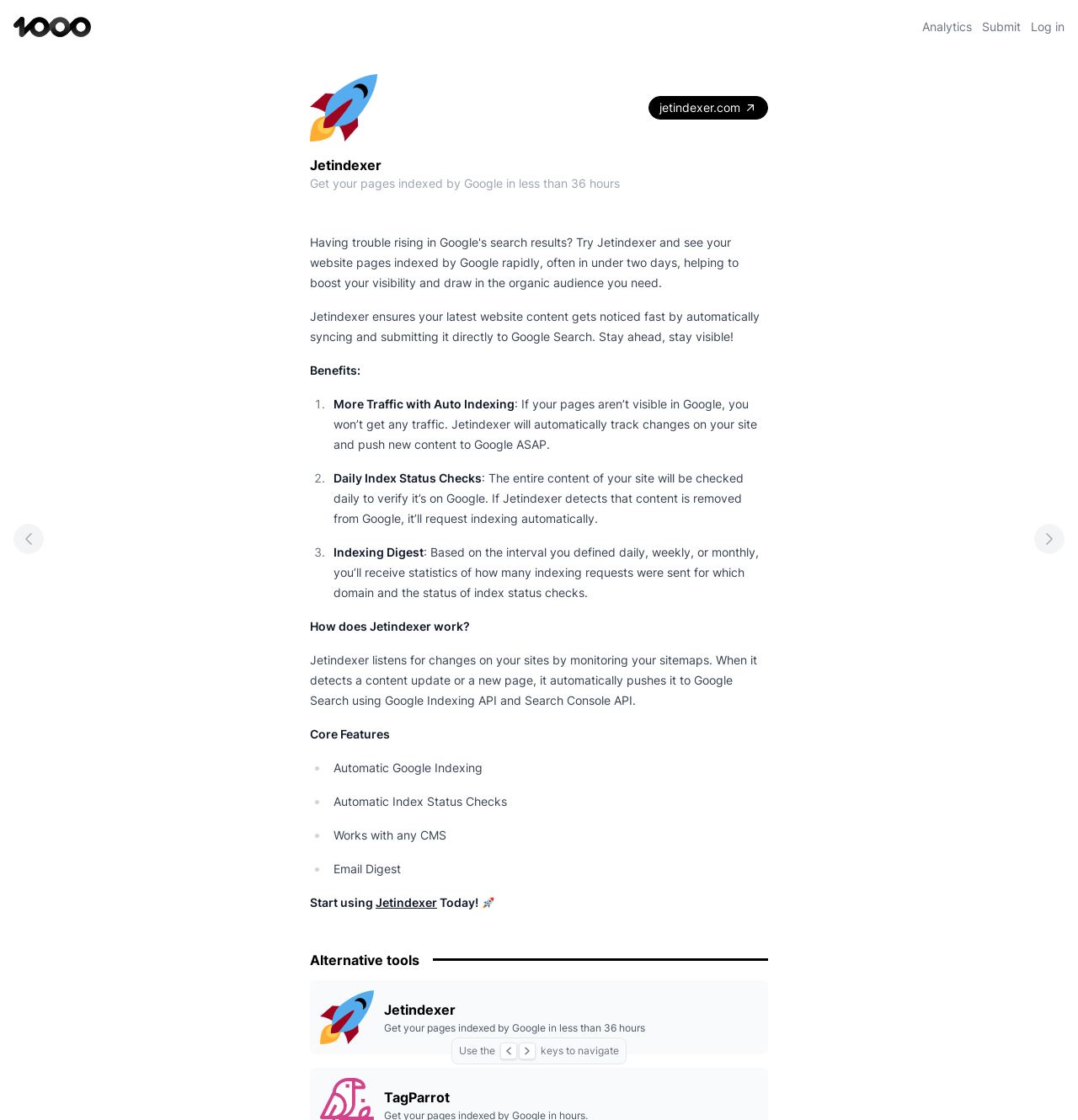Please provide a comprehensive answer to the question based on the screenshot: What is the benefit of using Jetindexer?

According to the webpage, one of the benefits of using Jetindexer is 'More Traffic with Auto Indexing' which means that if the pages aren't visible in Google, you won't get any traffic, and Jetindexer will automatically track changes on your site and push new content to Google ASAP.